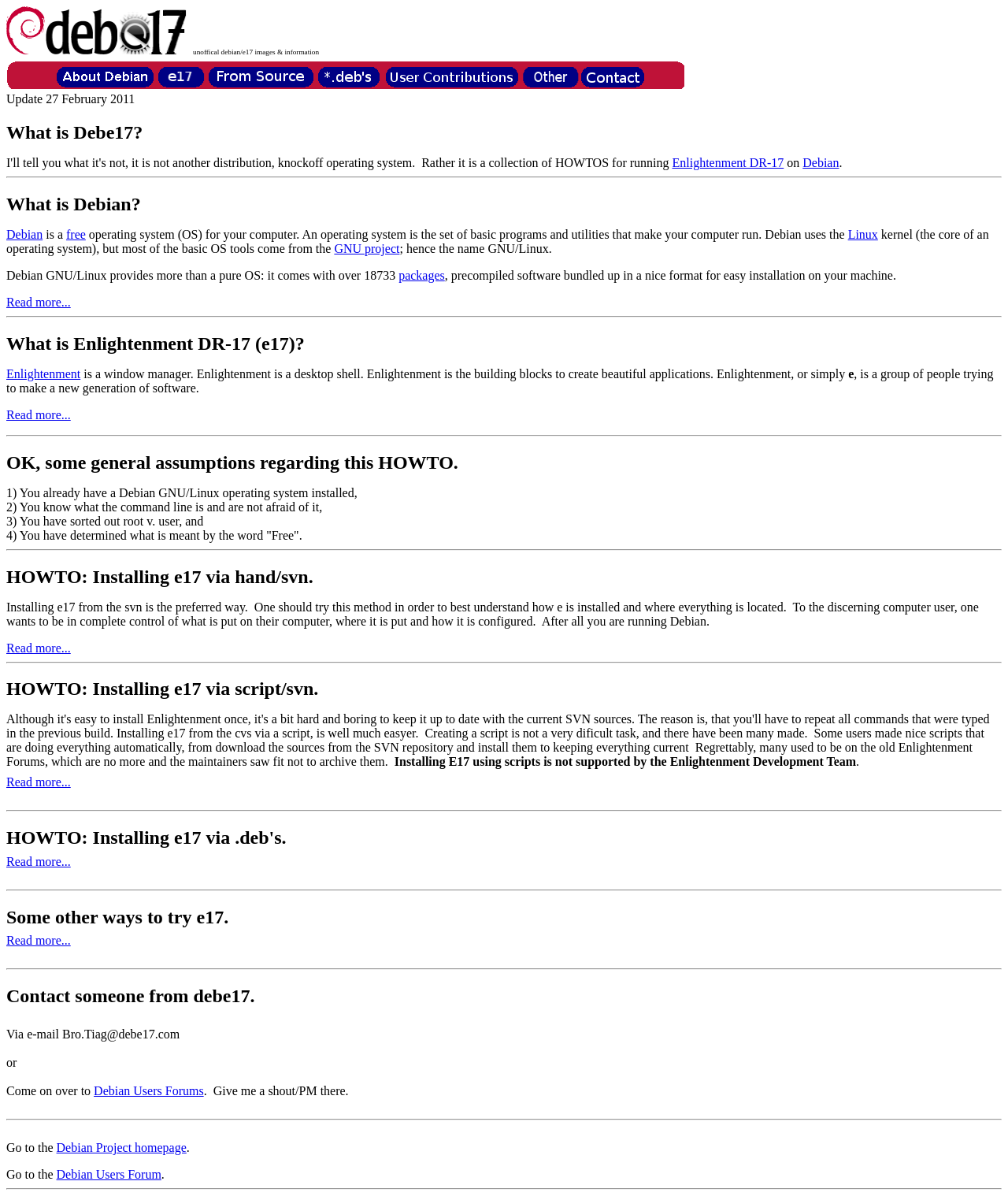Show the bounding box coordinates of the region that should be clicked to follow the instruction: "Read more about What is Debian?."

[0.006, 0.247, 0.07, 0.258]